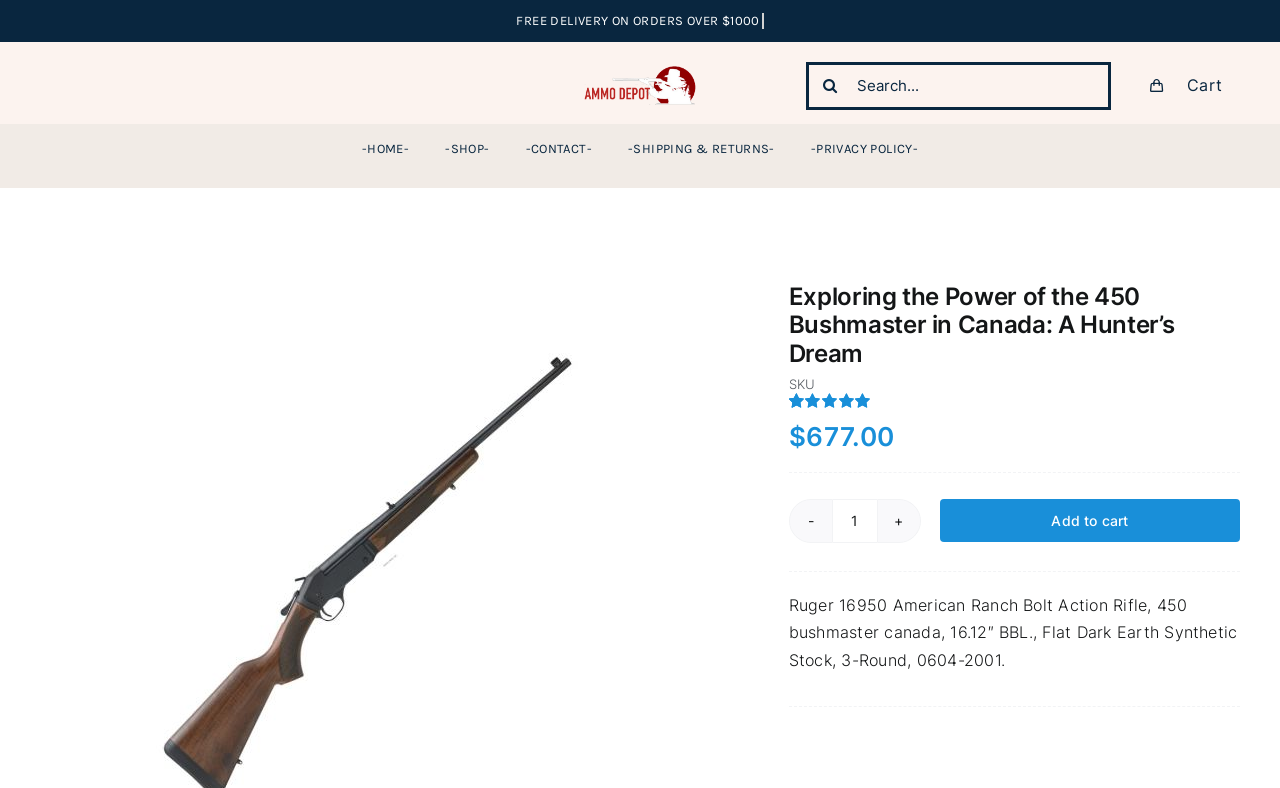Specify the bounding box coordinates of the element's region that should be clicked to achieve the following instruction: "View the latest issue". The bounding box coordinates consist of four float numbers between 0 and 1, in the format [left, top, right, bottom].

None